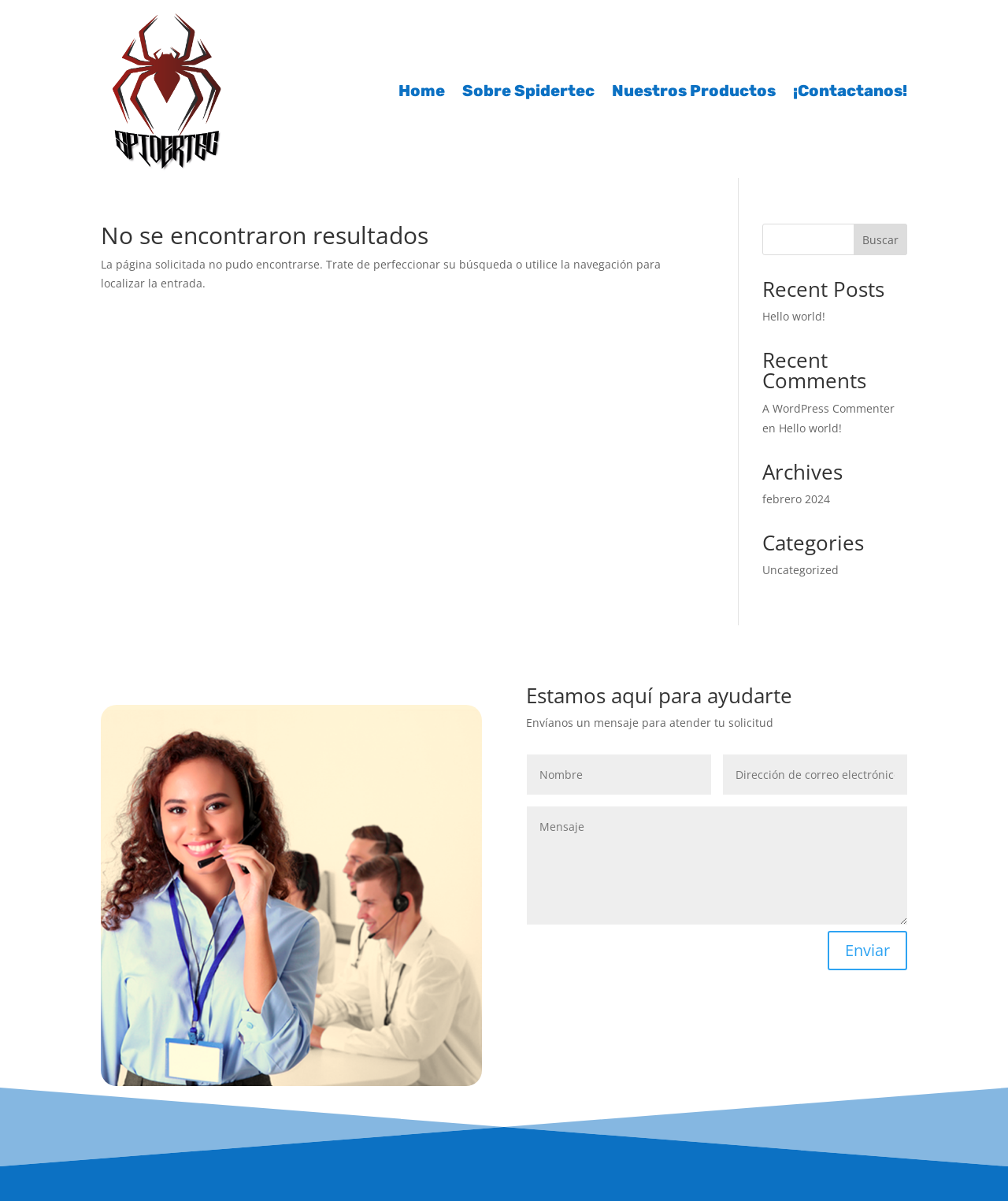Identify the bounding box coordinates of the clickable region necessary to fulfill the following instruction: "Read the recent post 'Hello world!'". The bounding box coordinates should be four float numbers between 0 and 1, i.e., [left, top, right, bottom].

[0.756, 0.257, 0.819, 0.269]